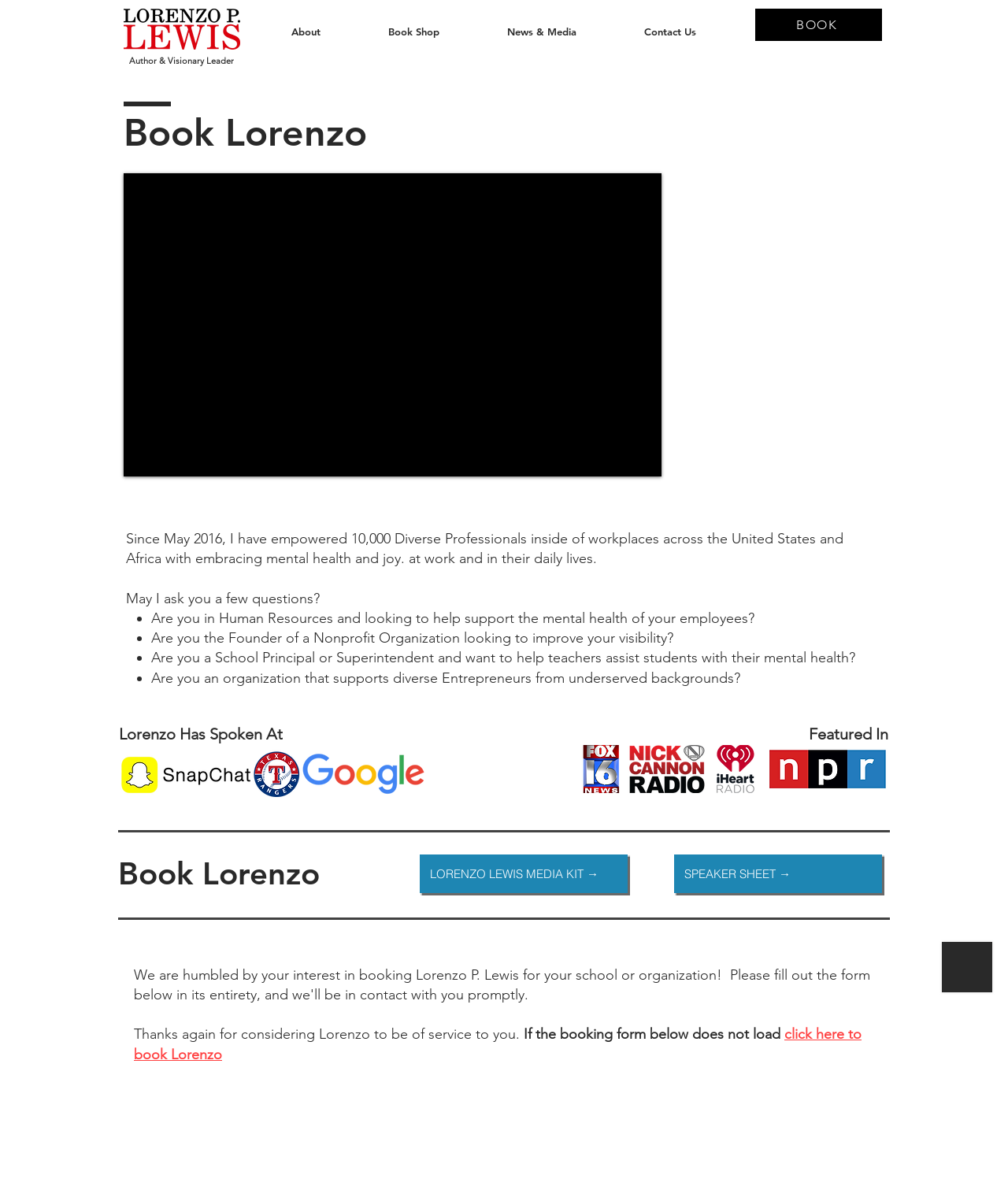Give a detailed account of the webpage, highlighting key information.

This webpage is about Book Lorenzo, a platform for author and visionary leader Lorenzo P. Lewis. At the top left, there is a logo image of Lorenzo Lewis, accompanied by a link to his profile. Below the logo, there is a navigation menu with four links: "About", "Book Shop", "News & Media", and "Contact Us". 

To the right of the navigation menu, there is a prominent link to "BOOK". Below the navigation menu, there is a heading "Book Lorenzo" followed by a canvas element that takes up most of the width of the page. 

The main content of the page starts with a brief introduction to Lorenzo Lewis, stating that he has empowered 10,000 diverse professionals in the United States and Africa with mental health and joy. This is followed by a series of questions, each marked with a bullet point, asking if the visitor is from a specific profession or organization and if they need Lorenzo's services. 

Below the questions, there are two slide show galleries, one on the left and one on the right, each with navigation buttons and a counter showing the current slide. The left gallery has a title "Lorenzo Has Spoken At" and the right gallery has a title "Featured In". 

Further down the page, there is a section with two headings, "Book Lorenzo", and two links to download Lorenzo's media kit and speaker sheet. The page ends with a message thanking the visitor for considering Lorenzo's services and providing a link to book him. There is also an iframe at the bottom right corner of the page, which is a Wix chat window.